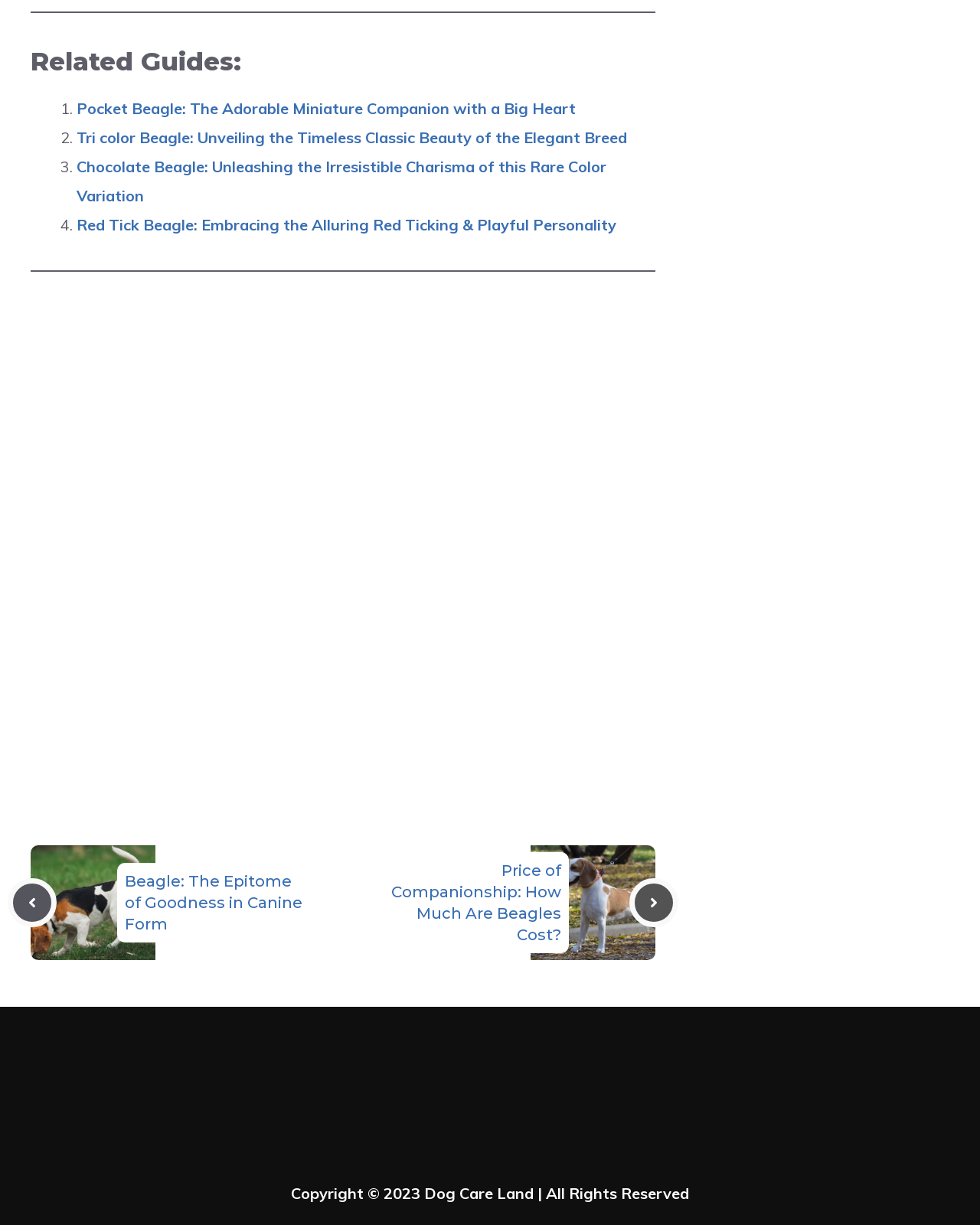What is the text below the horizontal separator?
Give a single word or phrase answer based on the content of the image.

Beagle: The Epitome of Goodness in Canine Form